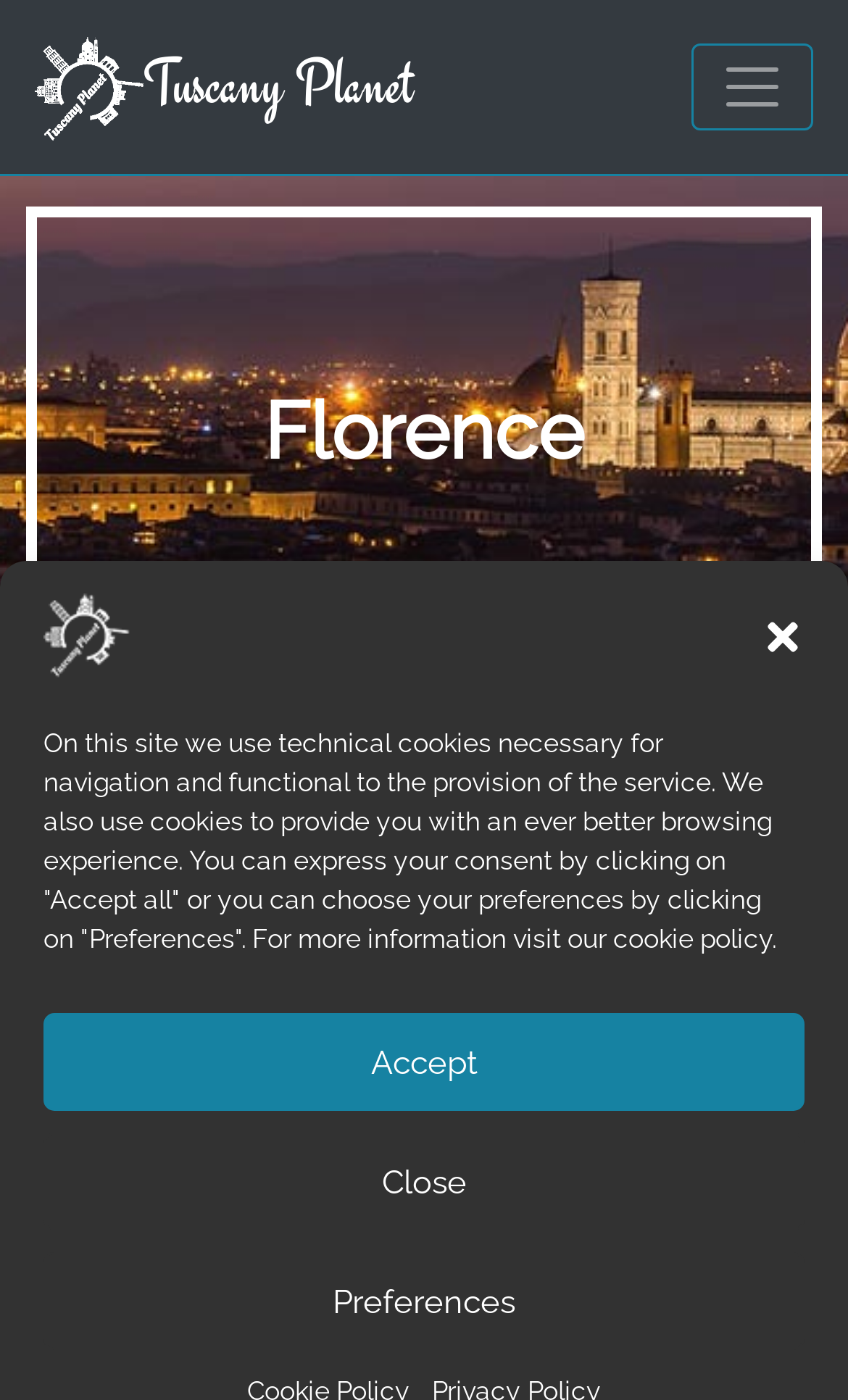Give a one-word or short-phrase answer to the following question: 
What city is the main article about?

Florence